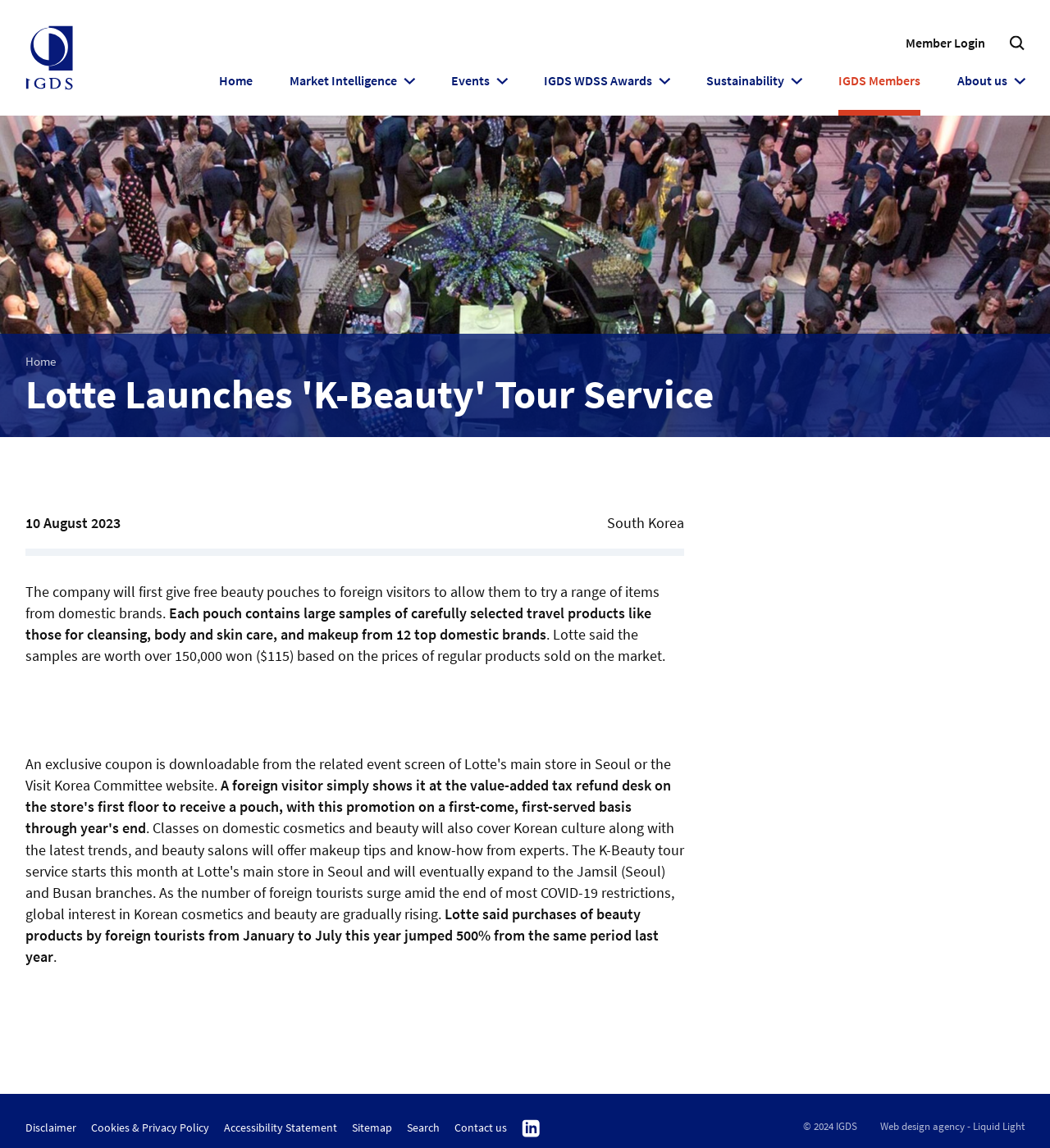Provide a thorough description of the webpage's content and layout.

The webpage is about Lotte's launch of a "K-Beauty" tour service. At the top, there is a navigation bar with links to "IGDS", "Member Login", "Home", "Market Intelligence", "Events", "IGDS WDSS Awards", "Sustainability", "IGDS Members", and "About us". 

Below the navigation bar, there is a search bar with a text box and a "Search" button. 

The main content of the webpage is divided into two sections. The first section has a heading "Lotte Launches 'K-Beauty' Tour Service" and a brief introduction to the service. The introduction is followed by three paragraphs of text, which describe the service in more detail. The text explains that foreign visitors will receive free beauty pouches containing samples of travel products from 12 top domestic brands, and that the samples are worth over 150,000 won. 

The second section of the main content has a date "10 August 2023" and a location "South Korea". Below this, there is a paragraph of text stating that purchases of beauty products by foreign tourists have jumped 500% from the same period last year.

At the bottom of the webpage, there are links to "Disclaimer", "Cookies & Privacy Policy", "Accessibility Statement", "Sitemap", "Search", "Contact us", and "Follow us on Linkedin". There is also a copyright notice "© 2024 IGDS" and a link to the web design agency "Liquid Light".